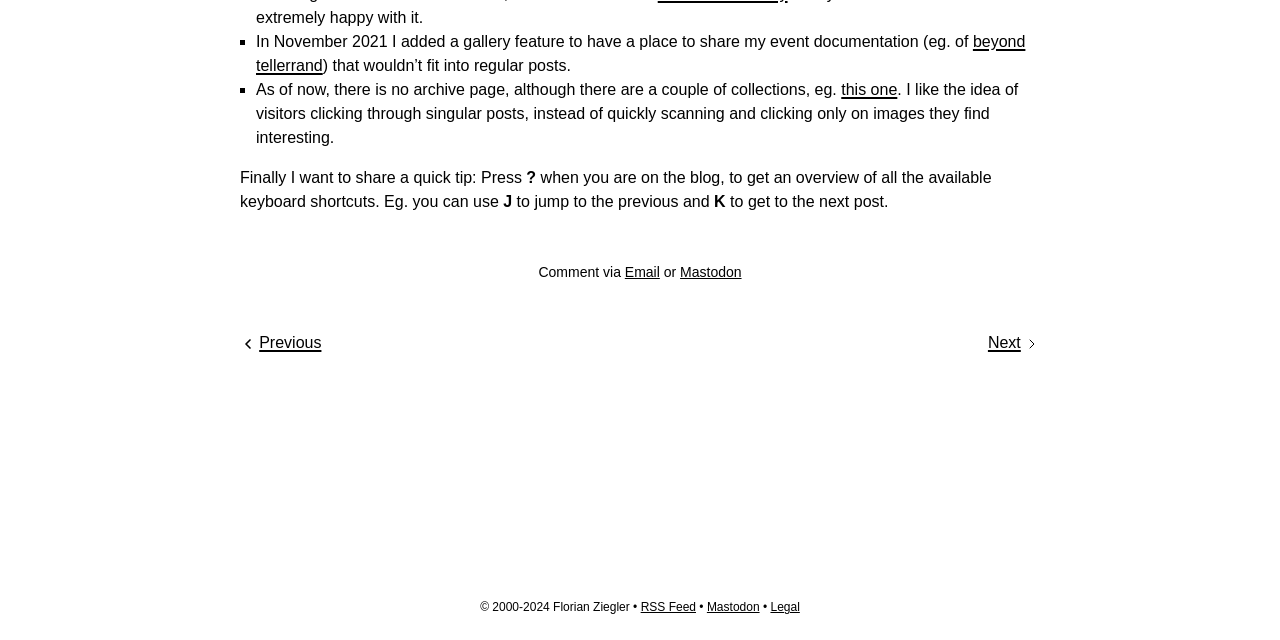Extract the bounding box coordinates for the UI element described as: "Mastodon".

[0.531, 0.412, 0.579, 0.437]